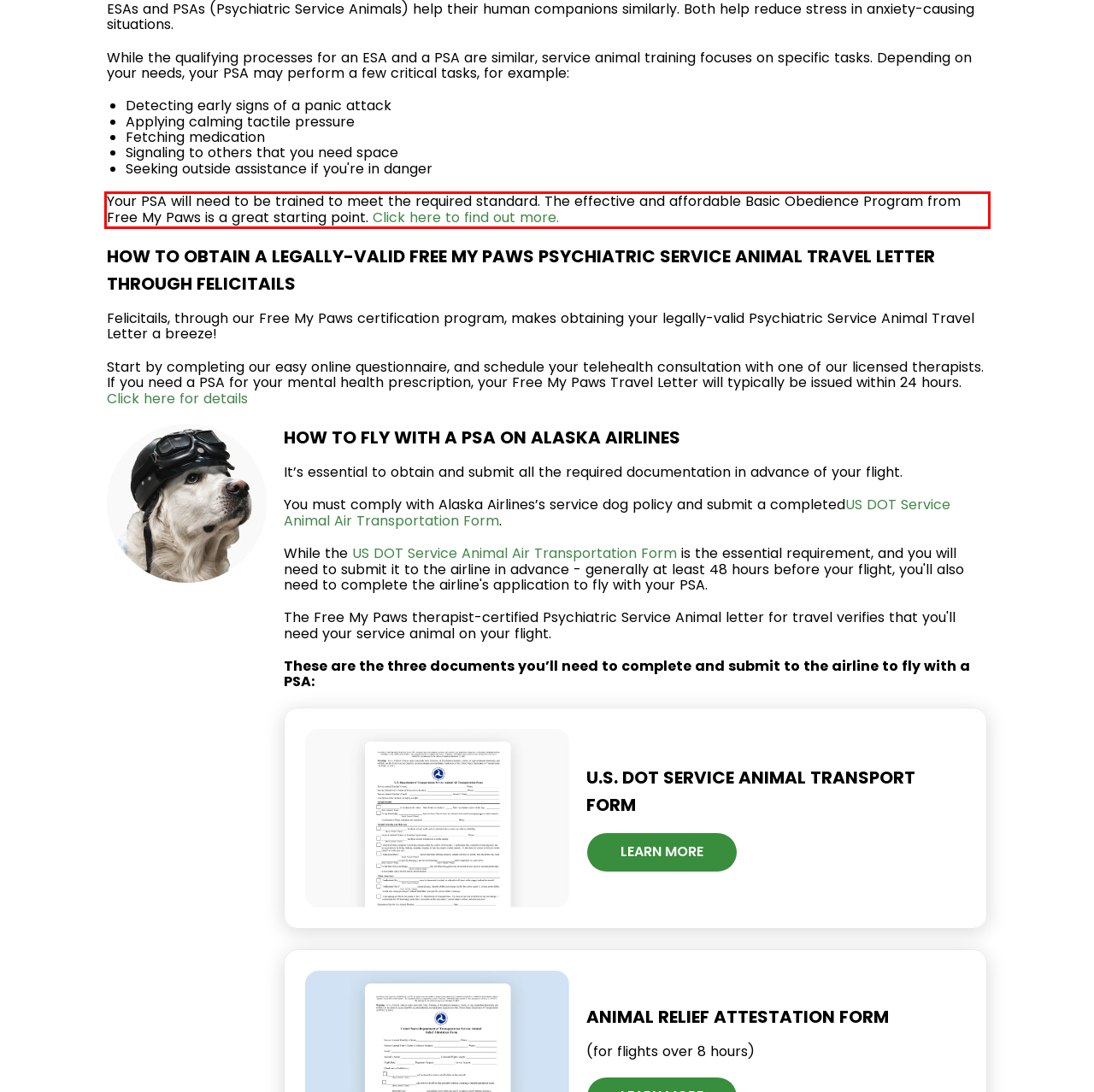Look at the provided screenshot of the webpage and perform OCR on the text within the red bounding box.

Your PSA will need to be trained to meet the required standard. The effective and affordable Basic Obedience Program from Free My Paws is a great starting point. Click here to find out more.